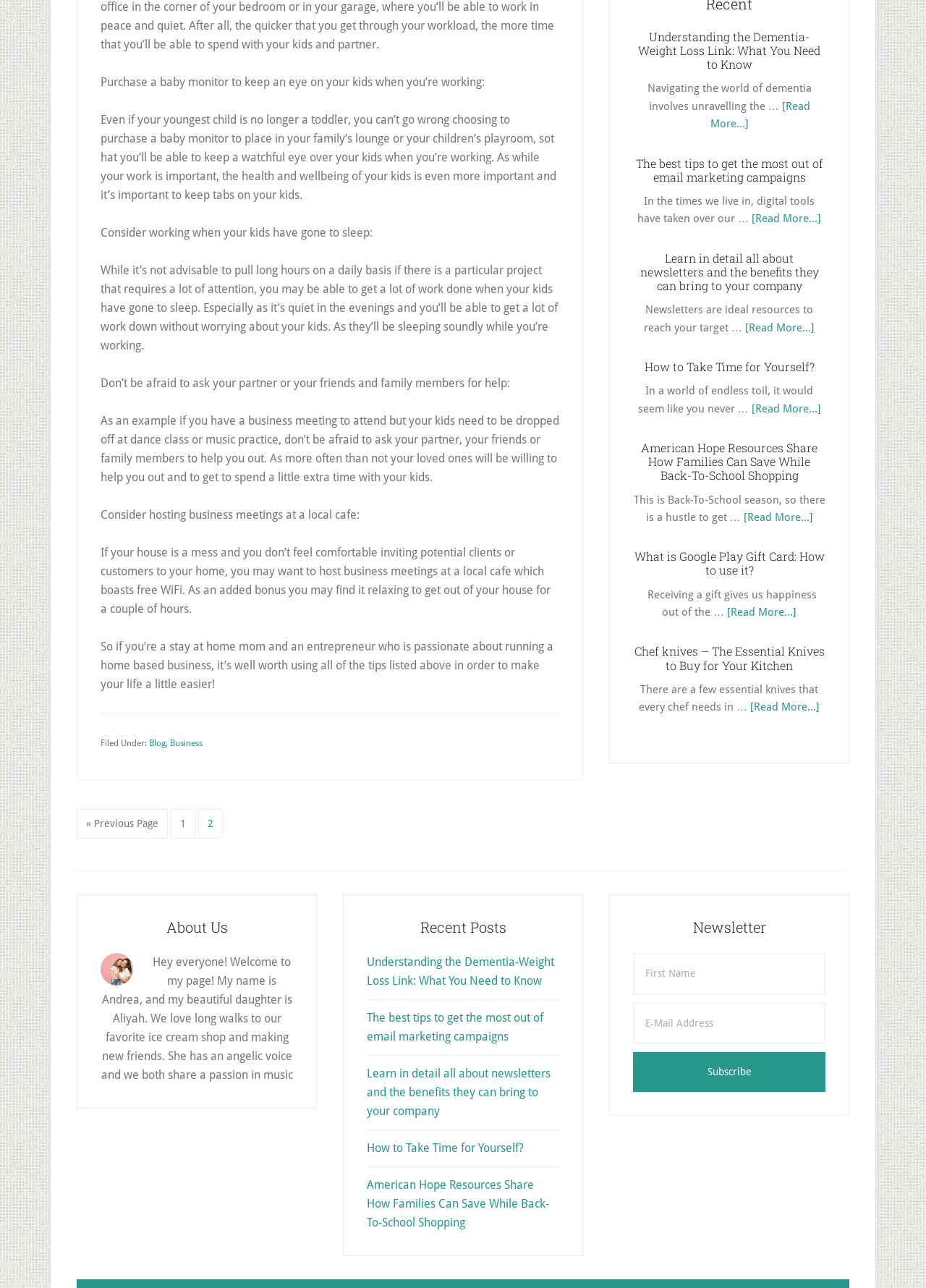Determine the bounding box coordinates of the clickable region to carry out the instruction: "Read more about 'The best tips to get the most out of email marketing campaigns'".

[0.812, 0.165, 0.887, 0.175]